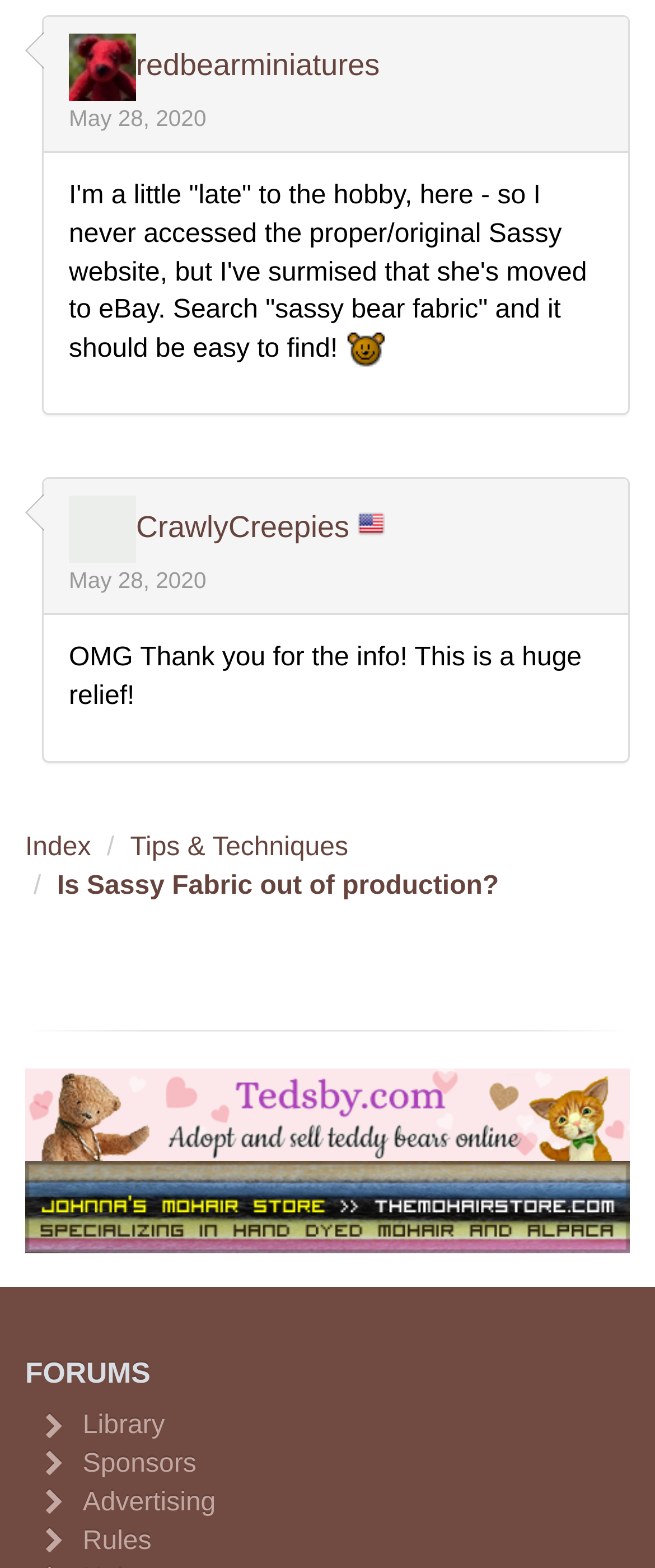Bounding box coordinates are specified in the format (top-left x, top-left y, bottom-right x, bottom-right y). All values are floating point numbers bounded between 0 and 1. Please provide the bounding box coordinate of the region this sentence describes: parent_node: CrawlyCreepies

[0.105, 0.326, 0.208, 0.347]